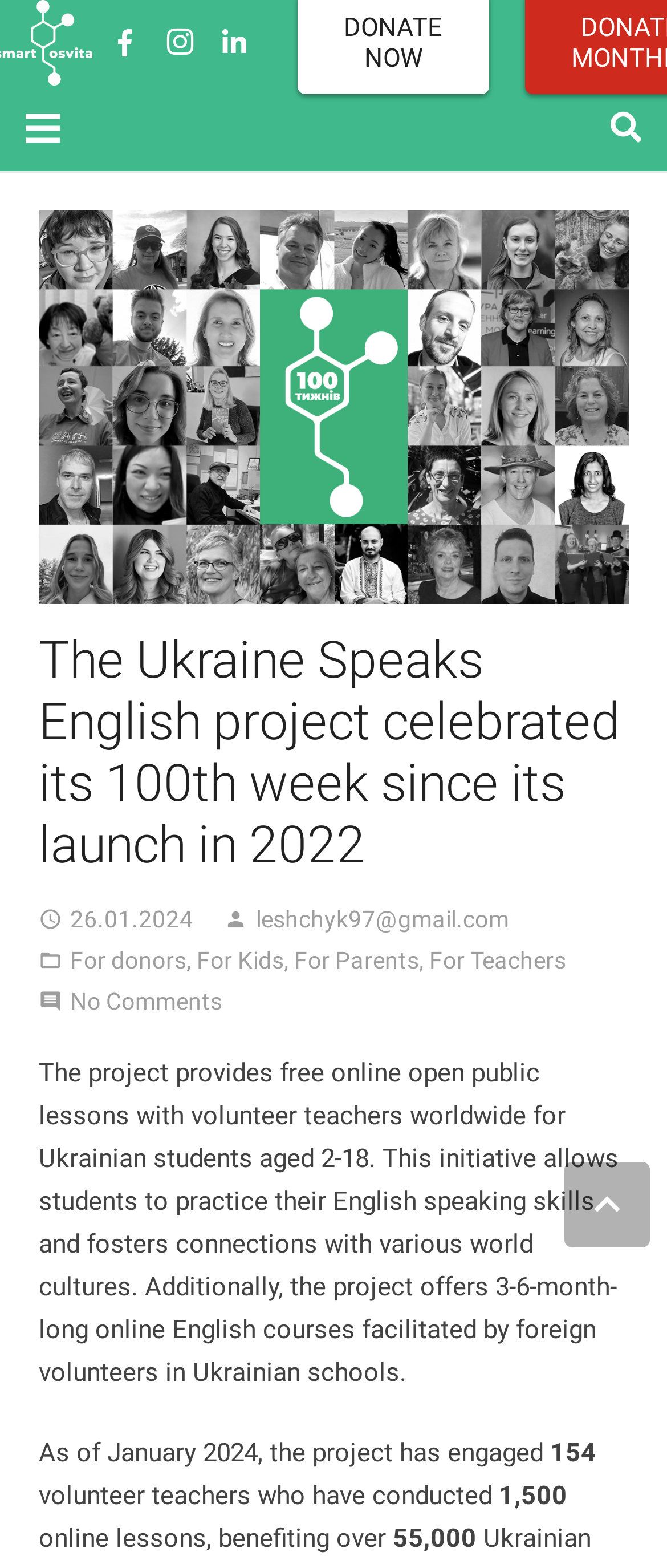Determine the bounding box coordinates of the clickable element necessary to fulfill the instruction: "Open the For donors page". Provide the coordinates as four float numbers within the 0 to 1 range, i.e., [left, top, right, bottom].

[0.105, 0.603, 0.279, 0.621]